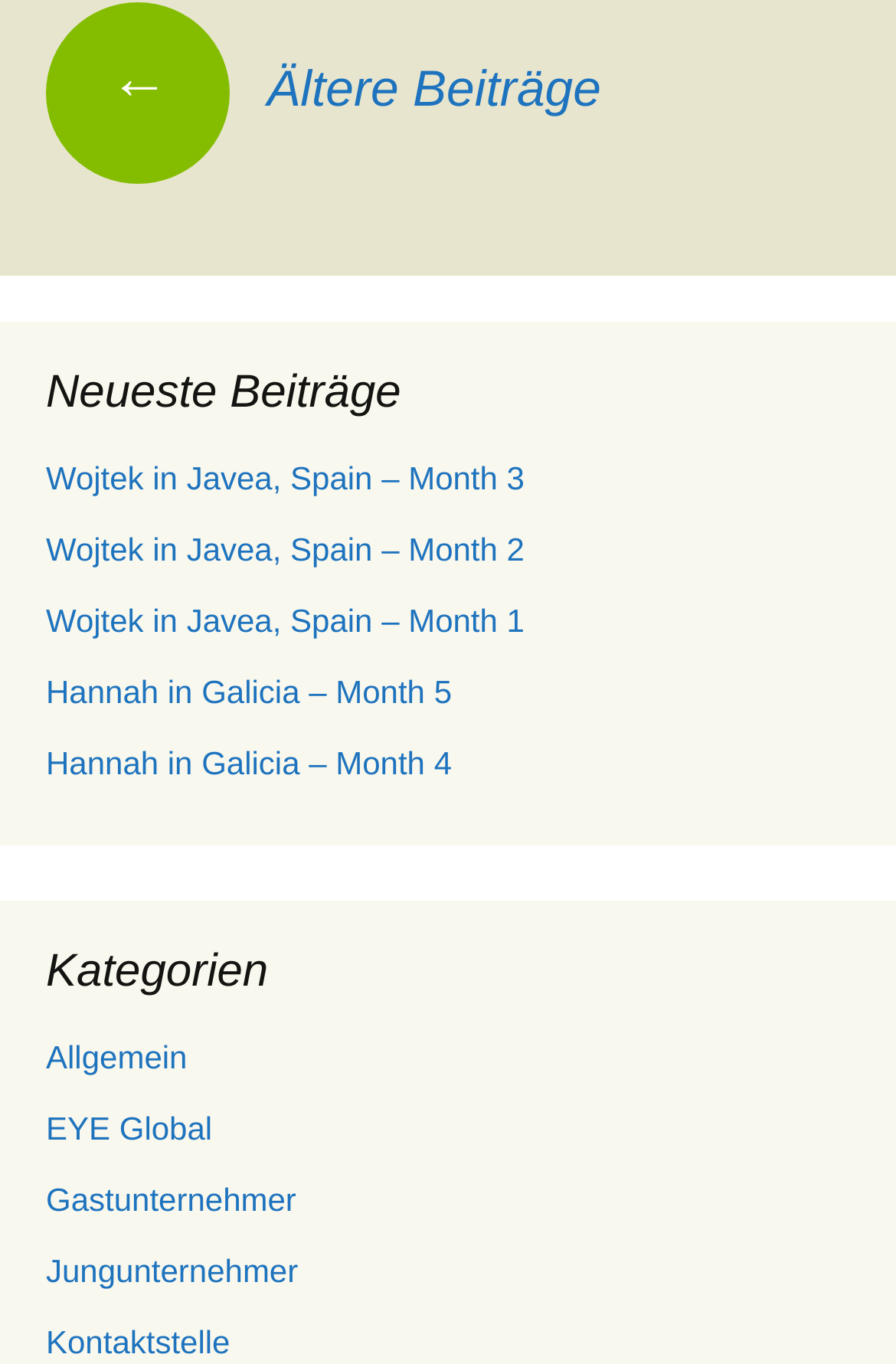What is the title of the latest article?
Refer to the image and provide a concise answer in one word or phrase.

Wojtek in Javea, Spain – Month 3